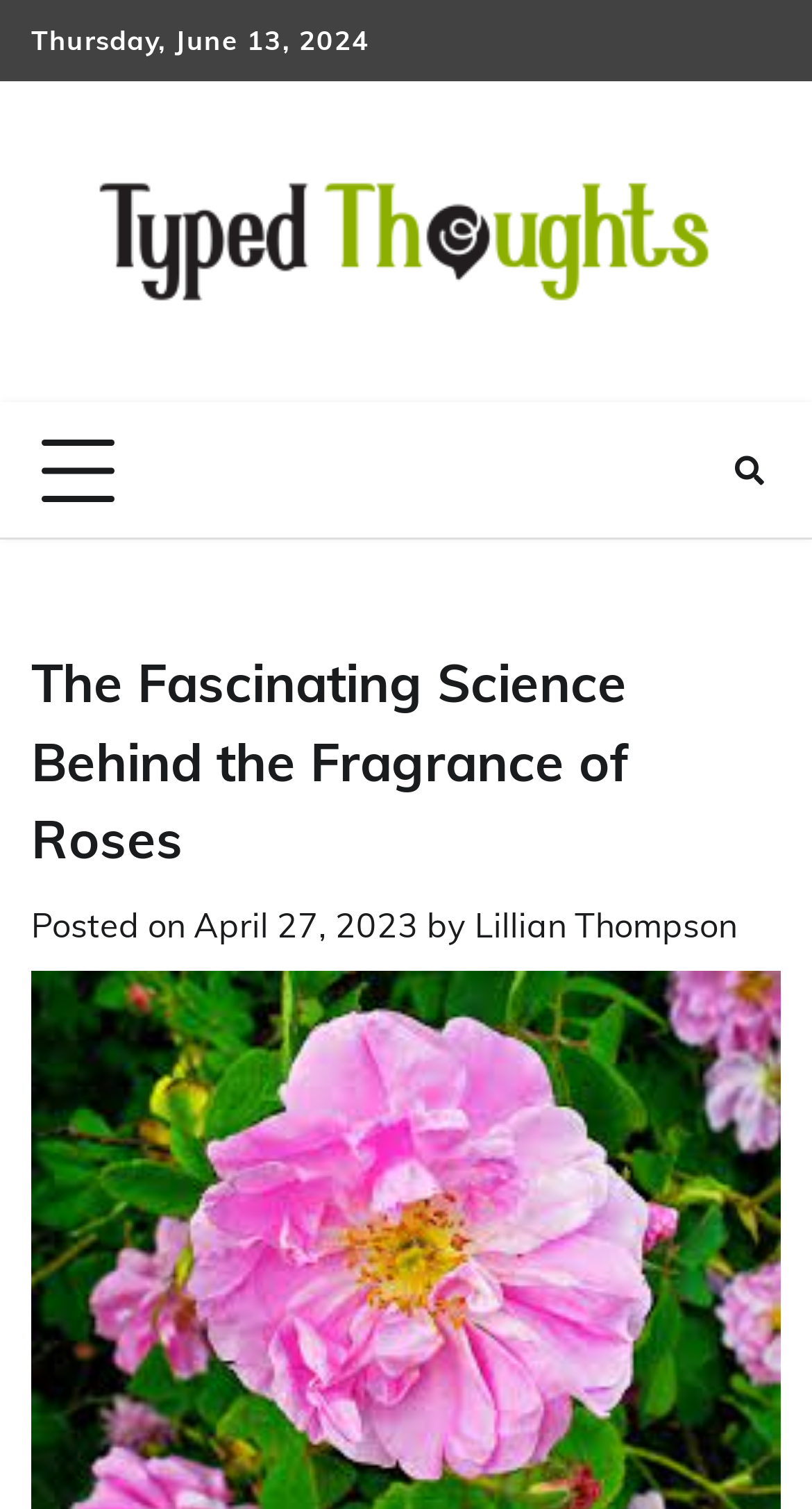What is the date of the post?
Using the image as a reference, give a one-word or short phrase answer.

April 27, 2023